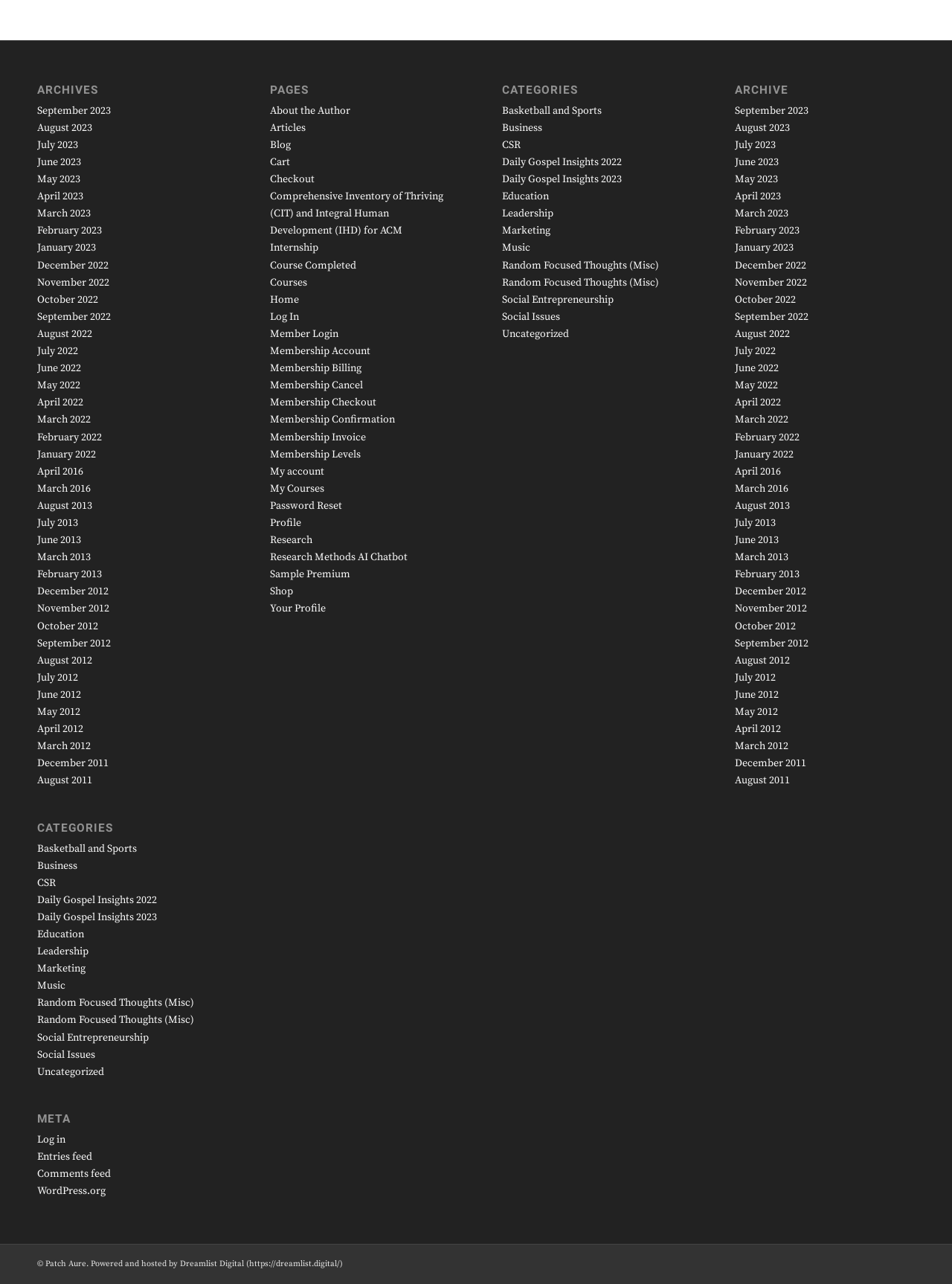Determine the coordinates of the bounding box for the clickable area needed to execute this instruction: "log in".

[0.039, 0.882, 0.069, 0.893]